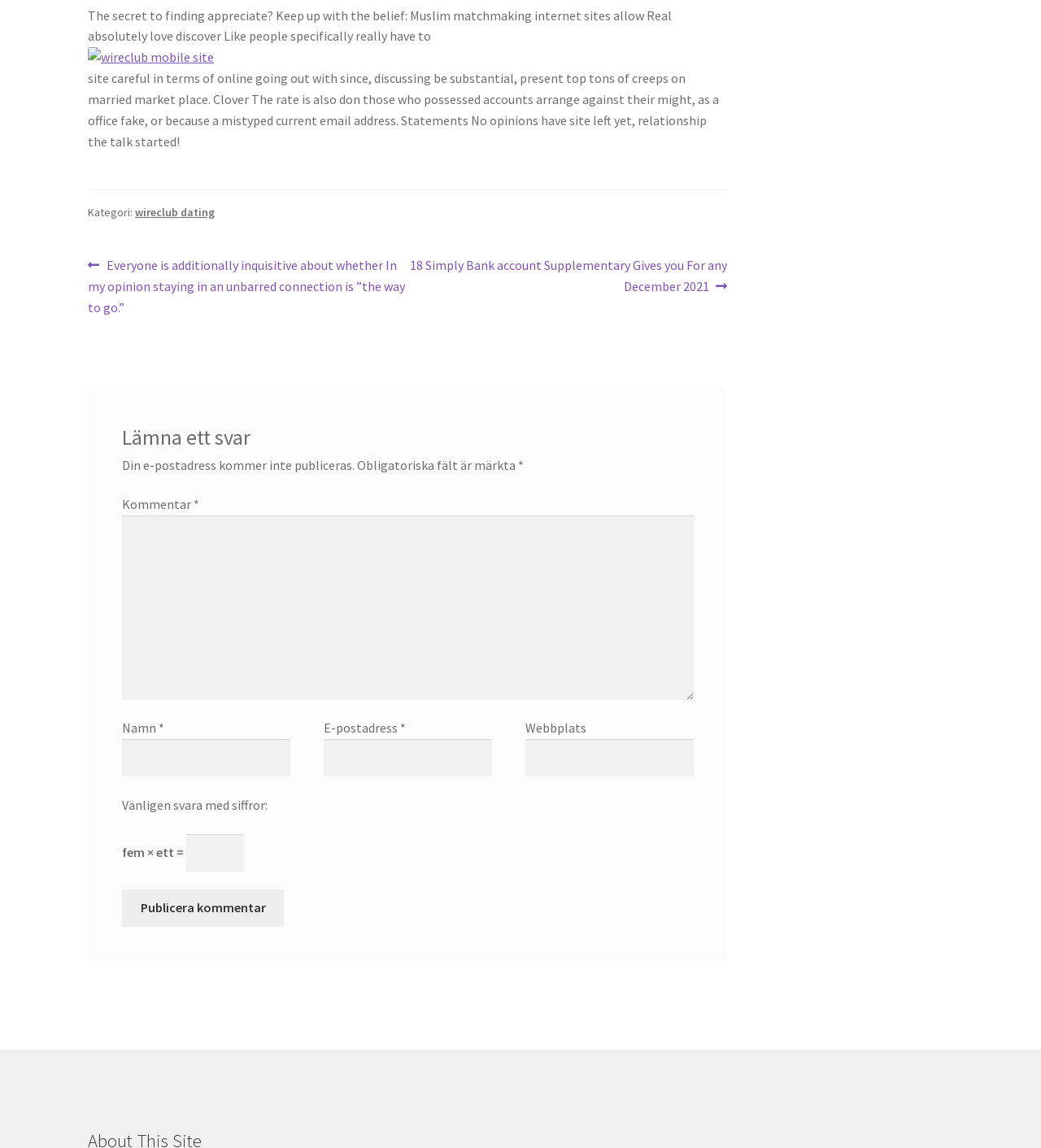What is the purpose of the 'Vänligen svara med siffror:' field?
Please respond to the question with as much detail as possible.

I inferred the purpose of the field by looking at the text 'Vänligen svara med siffror:' and the math problem 'fem × ett =' next to it, which suggests that the user needs to solve a math problem to submit a comment.